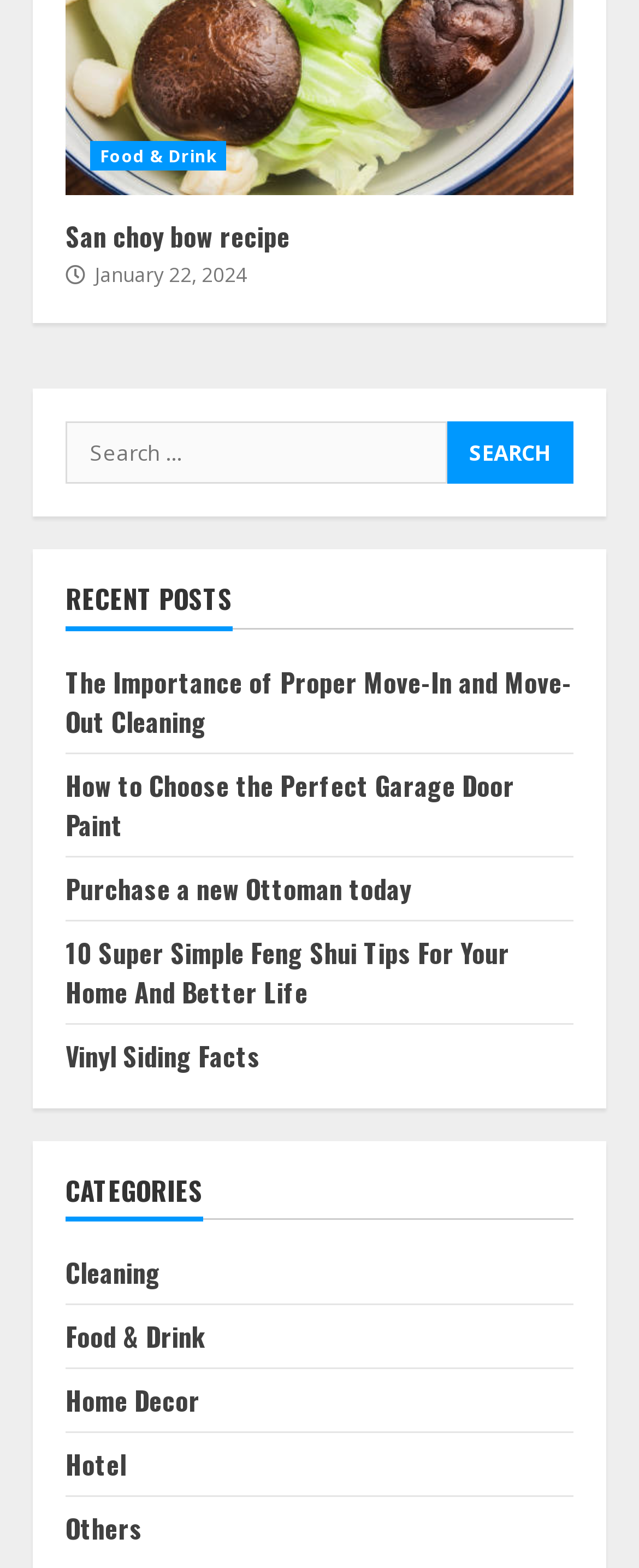Kindly determine the bounding box coordinates for the area that needs to be clicked to execute this instruction: "Click on the 'More' link".

None